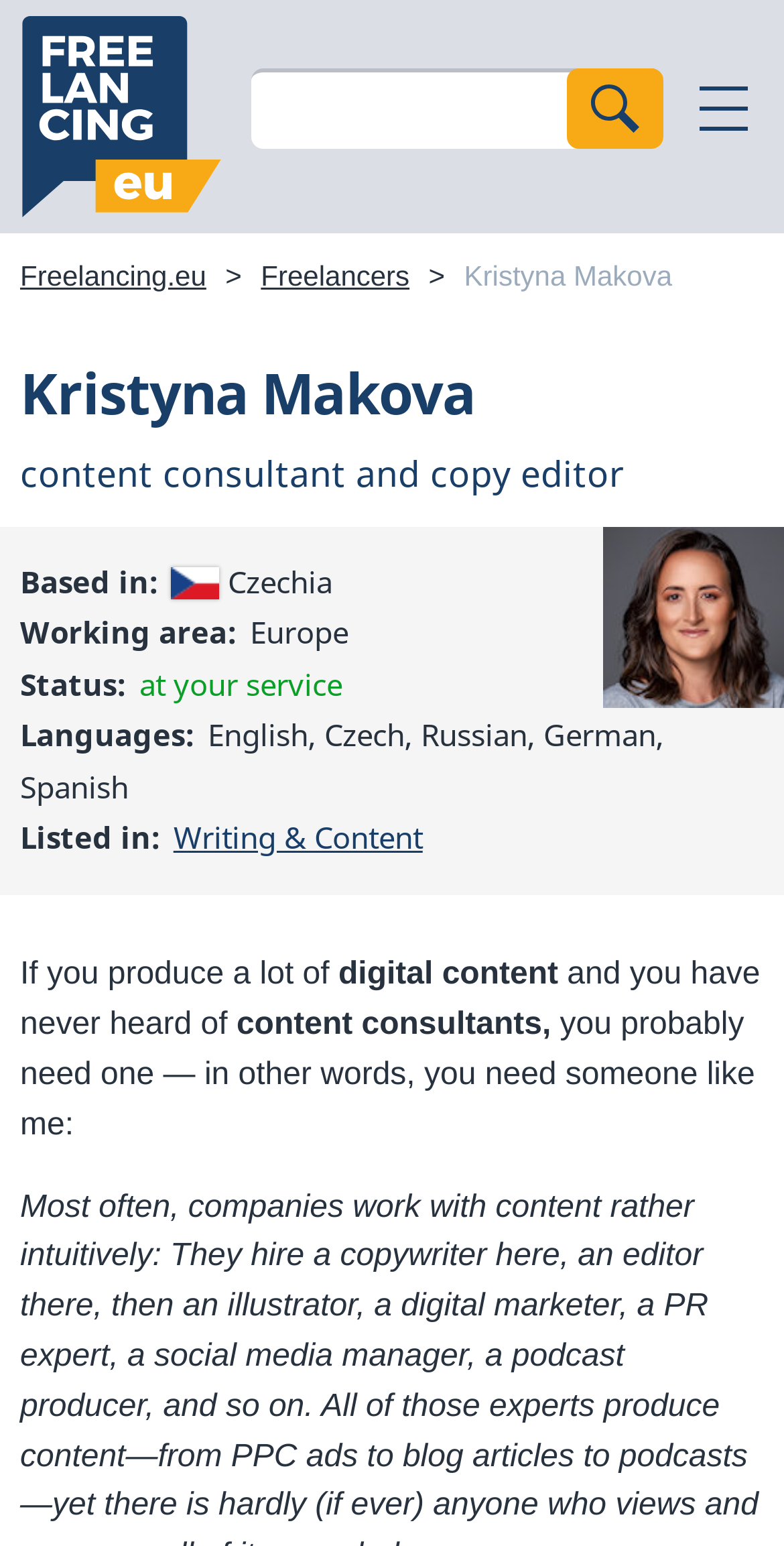What languages does Kristyna Makova speak?
Based on the image, answer the question with as much detail as possible.

The webpage lists the languages spoken by Kristyna Makova under the heading 'Languages:', which includes English, Czech, Russian, German, and Spanish.